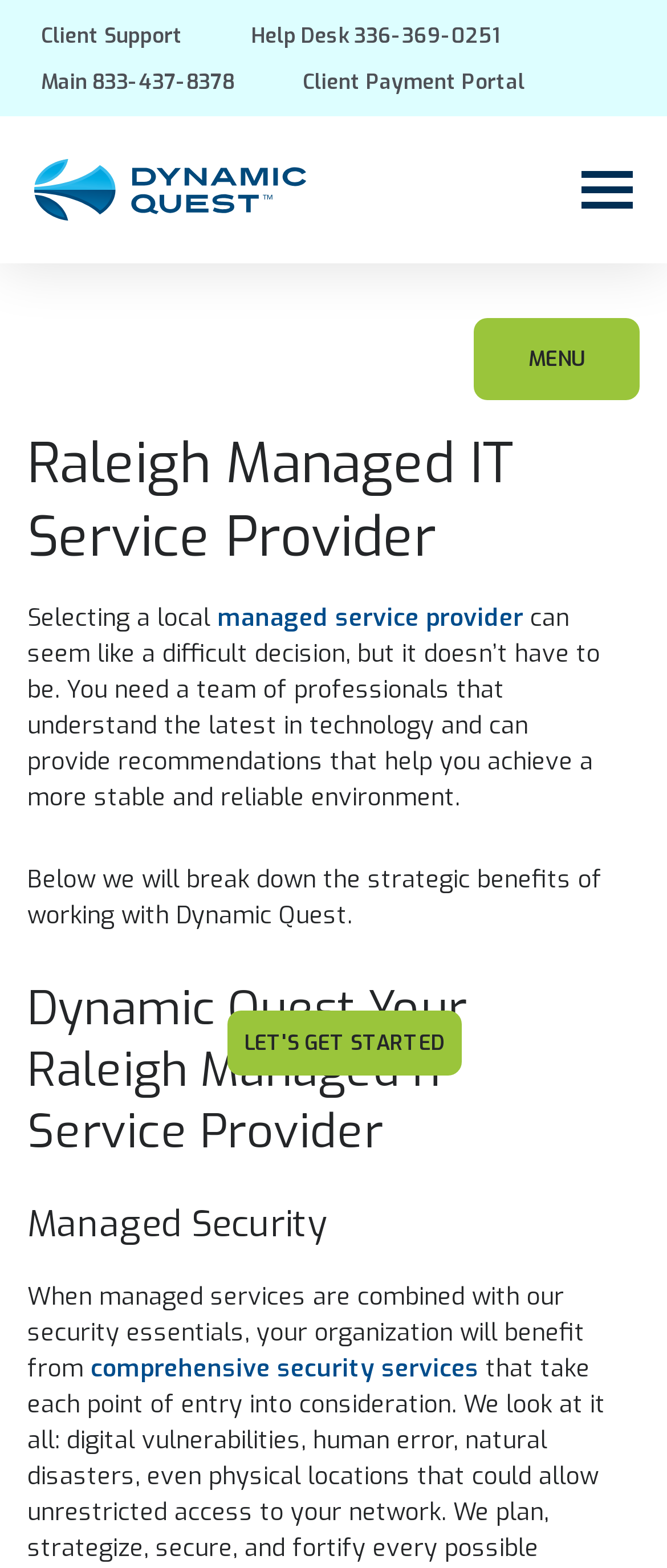Can you look at the image and give a comprehensive answer to the question:
What is the company name?

I determined the company name by looking at the main logo and the heading 'Raleigh Managed IT Service Provider - Dynamic Quest' which suggests that Dynamic Quest is the company name.